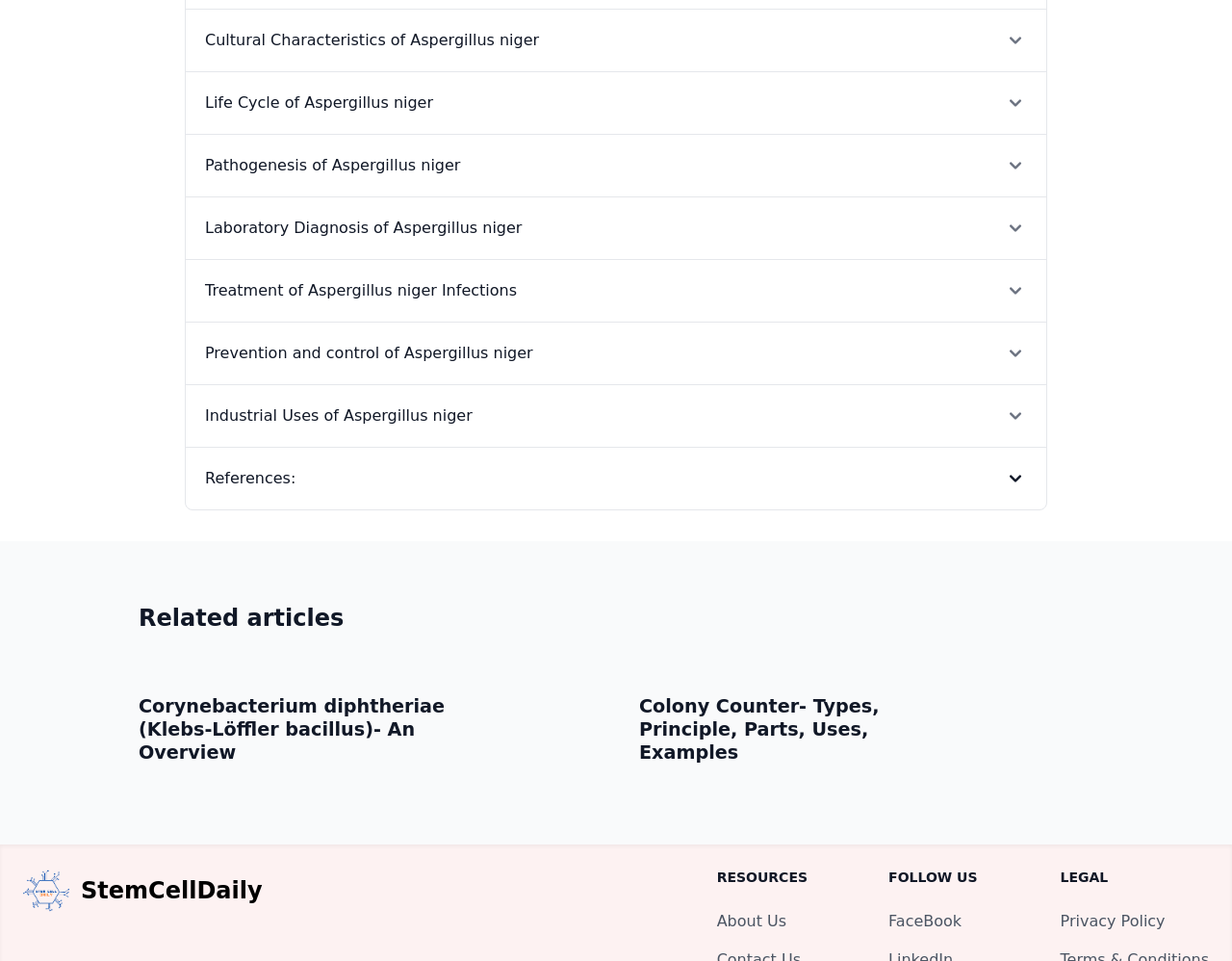How many related articles are listed?
Answer the question with a single word or phrase derived from the image.

2